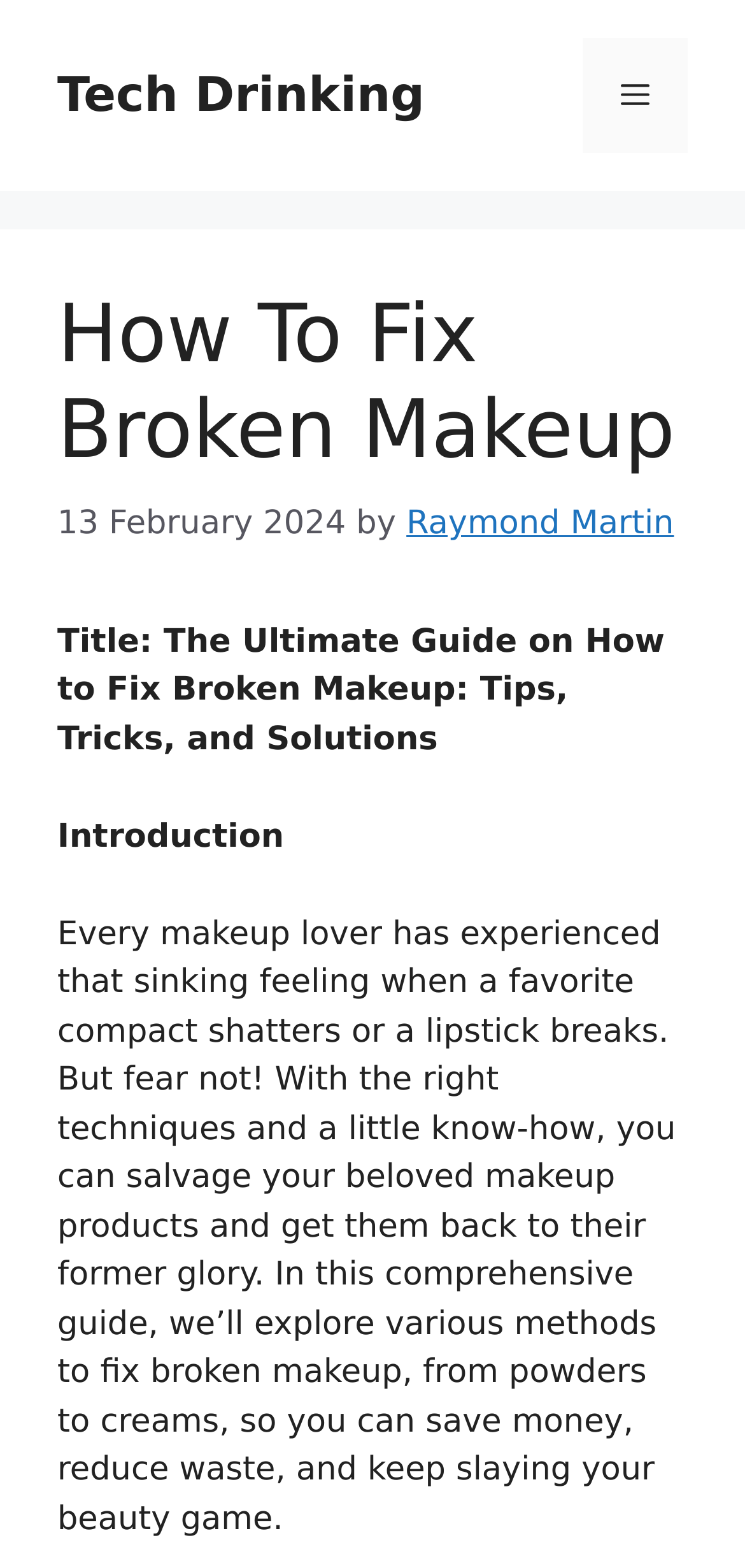Please examine the image and provide a detailed answer to the question: Who is the author of this article?

I found the author's name by looking at the header section of the webpage, where it says 'by' followed by the link 'Raymond Martin'.